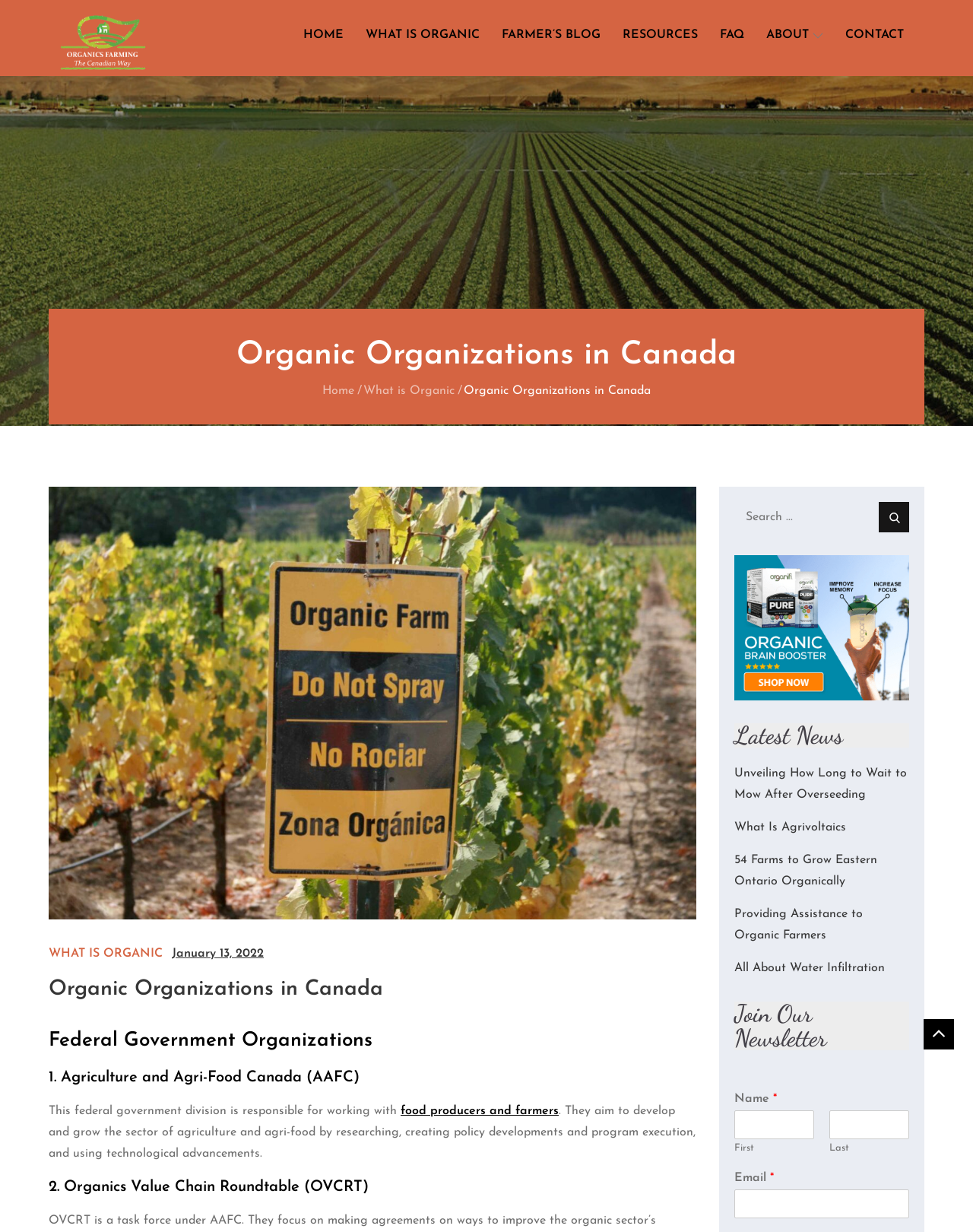Identify the bounding box coordinates of the element that should be clicked to fulfill this task: "Click on the 'HOME' link". The coordinates should be provided as four float numbers between 0 and 1, i.e., [left, top, right, bottom].

[0.302, 0.012, 0.362, 0.044]